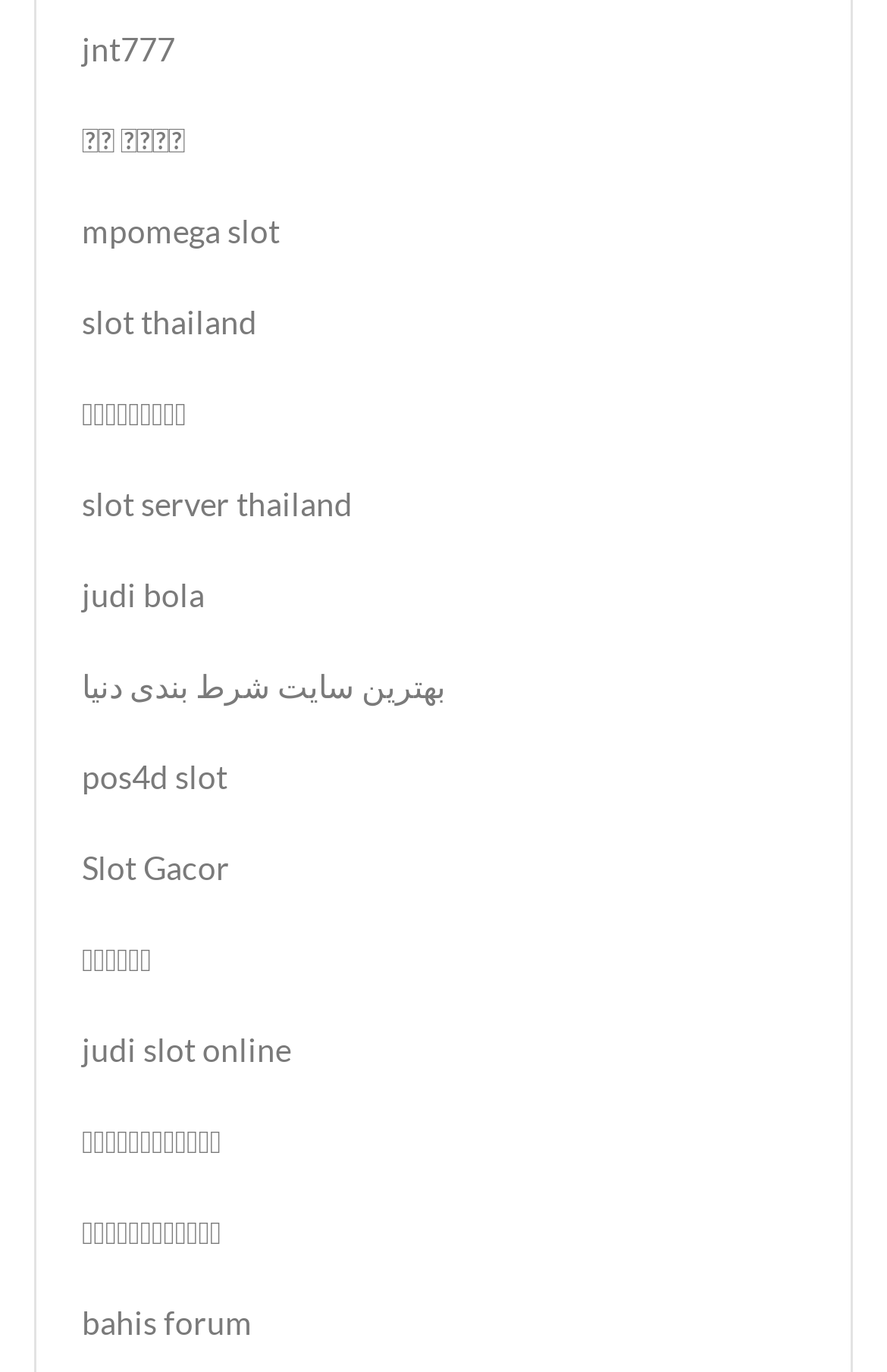Pinpoint the bounding box coordinates of the clickable area needed to execute the instruction: "go to 무료 누누티비 page". The coordinates should be specified as four float numbers between 0 and 1, i.e., [left, top, right, bottom].

[0.092, 0.087, 0.208, 0.115]